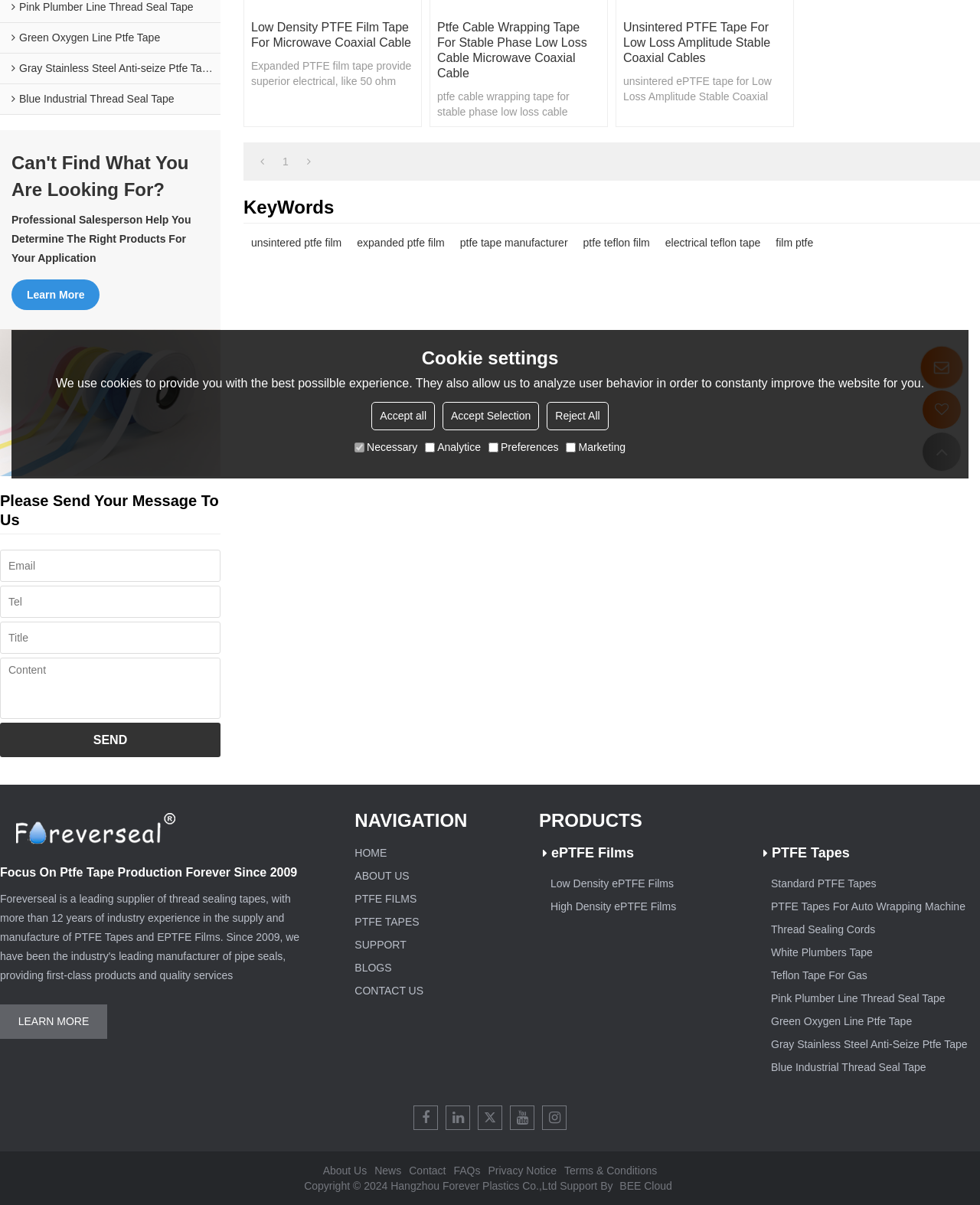Please locate the UI element described by "High Density ePTFE Films" and provide its bounding box coordinates.

[0.562, 0.743, 0.69, 0.762]